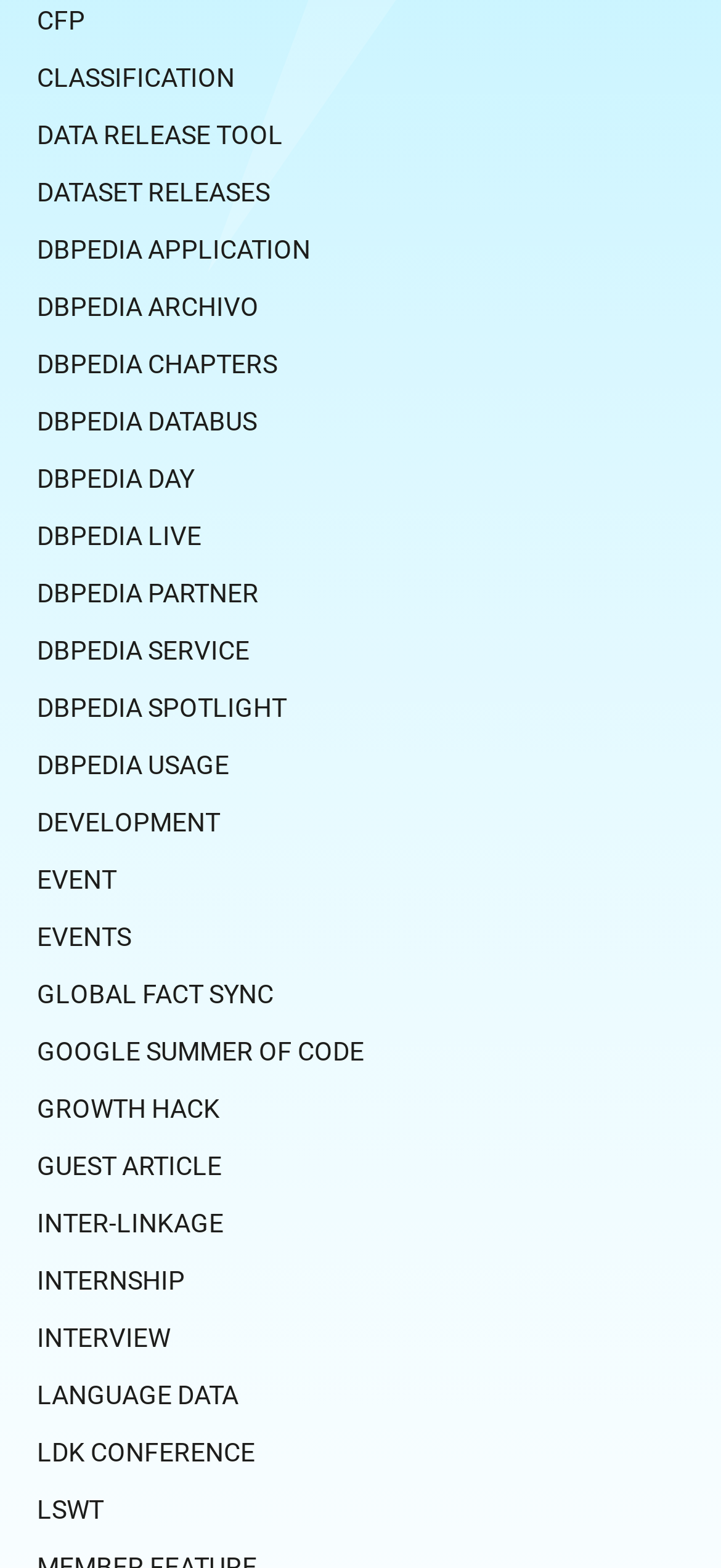Predict the bounding box for the UI component with the following description: "Google Summer of Code".

[0.051, 0.661, 0.505, 0.679]